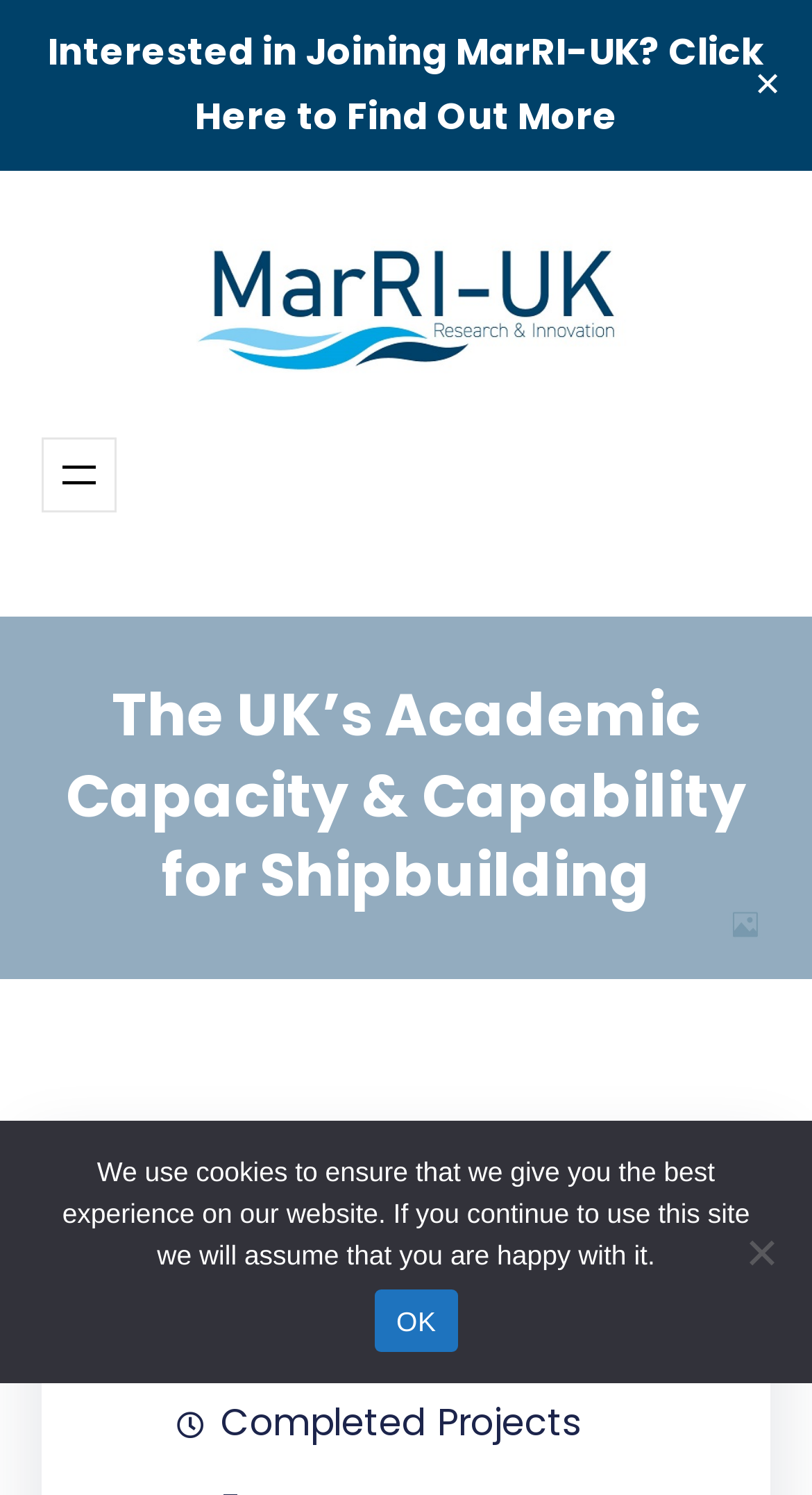How many categories are listed?
Offer a detailed and full explanation in response to the question.

I found the answer by looking at the heading element with the text 'Categories' and its bounding box coordinates [0.192, 0.815, 0.859, 0.853]. Below this element, there is a separator element with a horizontal orientation, which suggests that there is only one category listed.